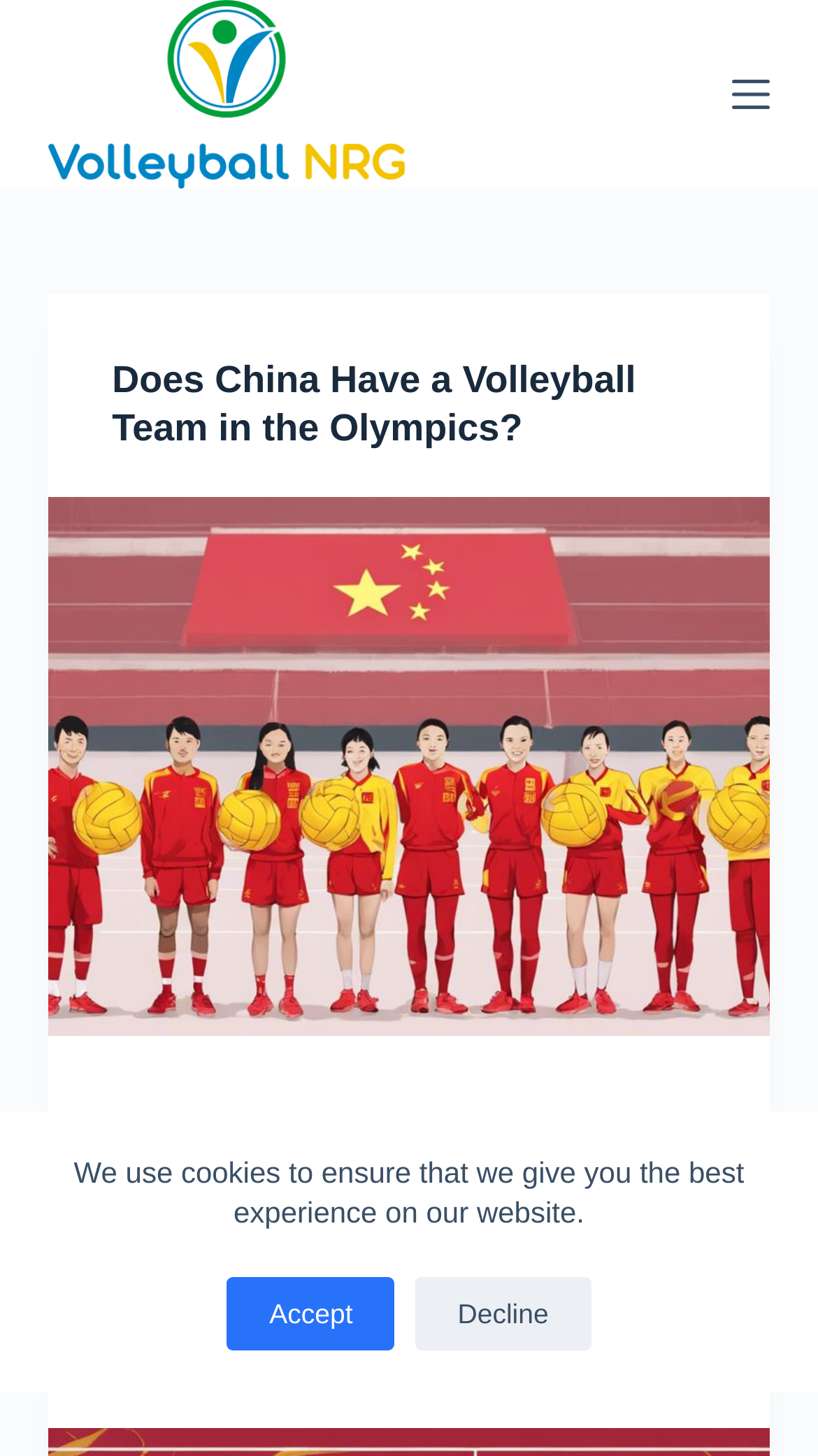Could you specify the bounding box coordinates for the clickable section to complete the following instruction: "View the image of the Chinese Olympic volleyball team"?

[0.06, 0.341, 0.94, 0.712]